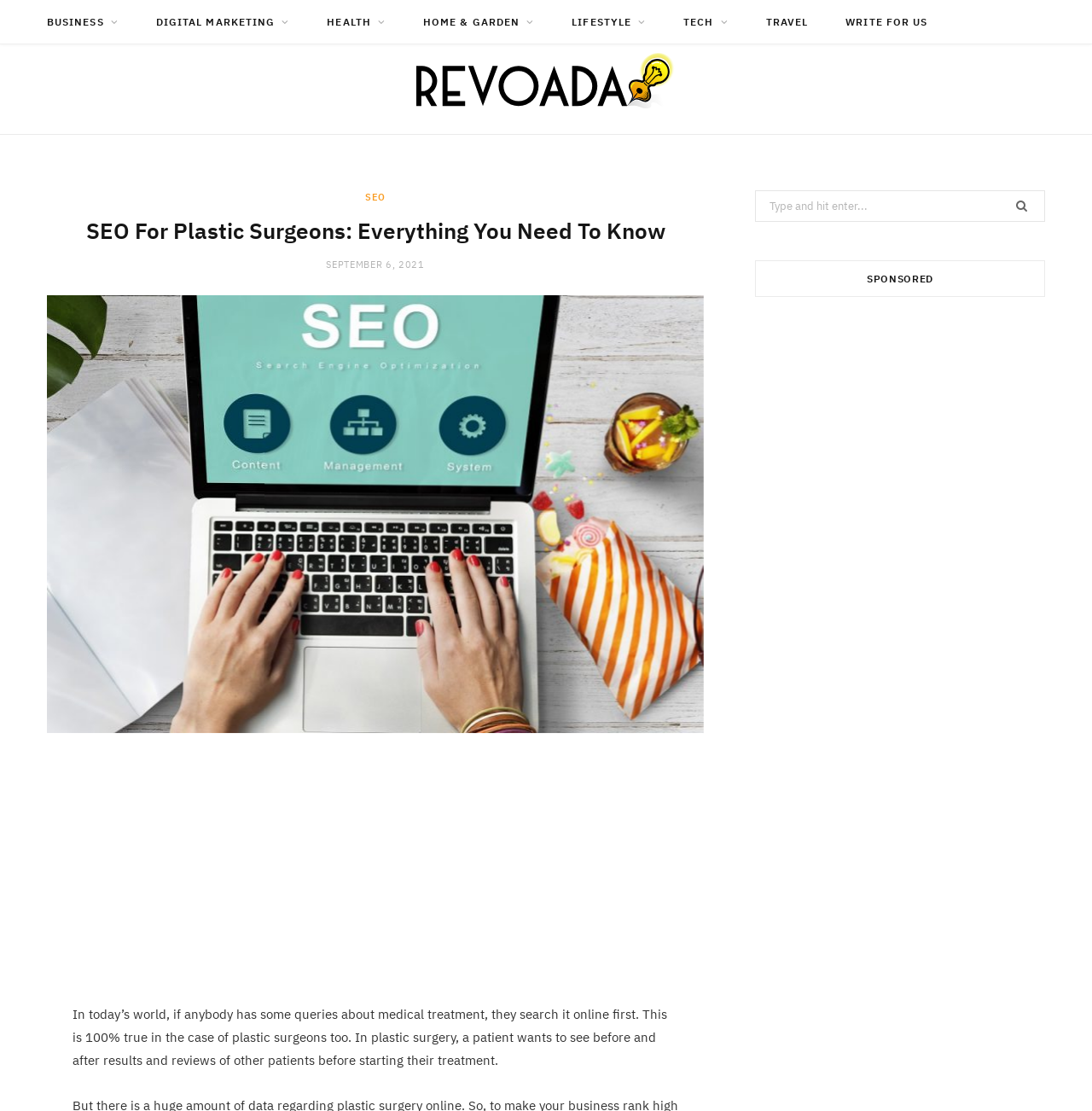Identify the bounding box coordinates of the area you need to click to perform the following instruction: "Click on the 'BUSINESS' link".

[0.027, 0.0, 0.124, 0.04]